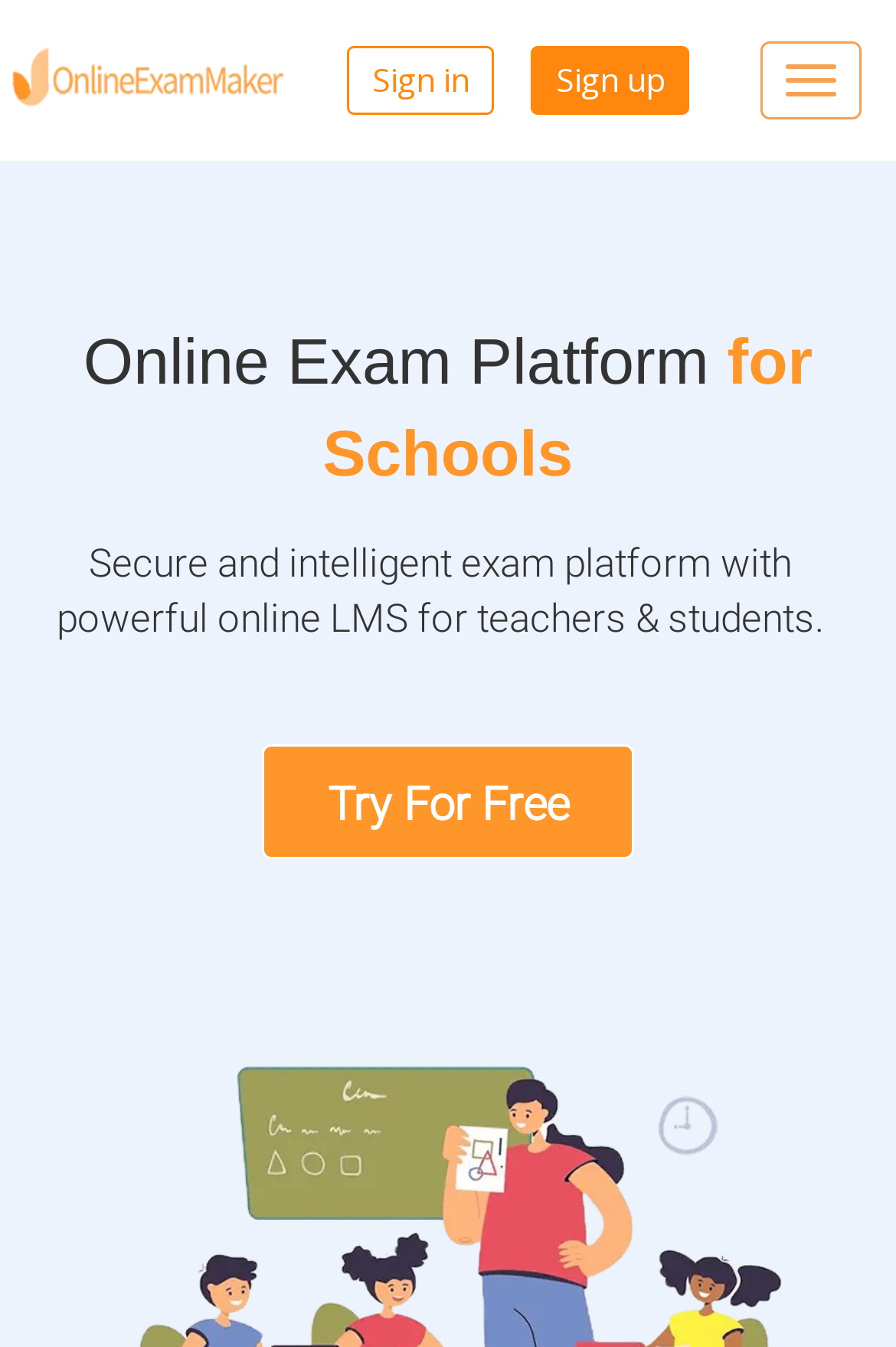Can you extract the headline from the webpage for me?

Online Exam Platform for Schools